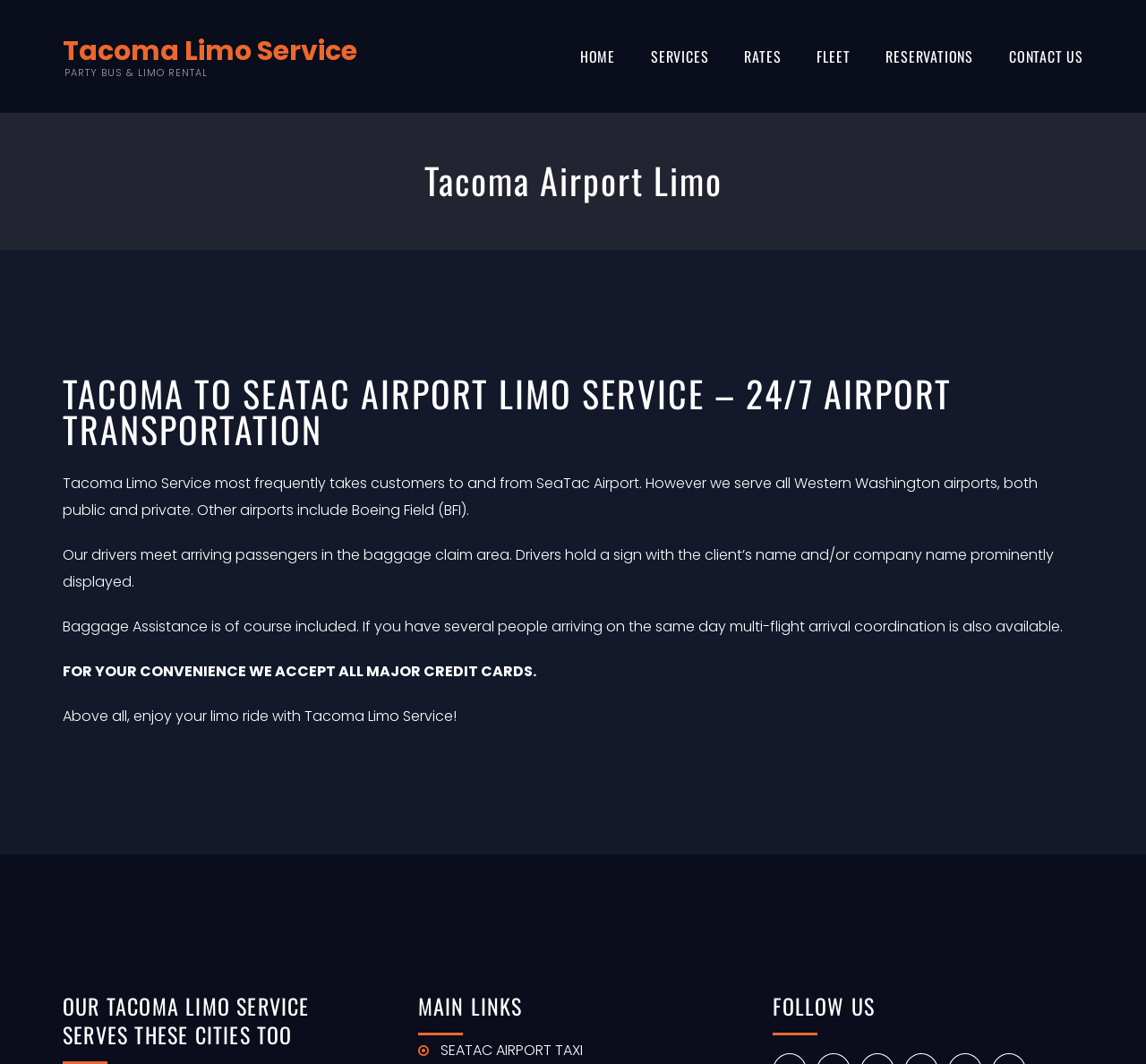From the element description Services, predict the bounding box coordinates of the UI element. The coordinates must be specified in the format (top-left x, top-left y, bottom-right x, bottom-right y) and should be within the 0 to 1 range.

[0.568, 0.0, 0.618, 0.106]